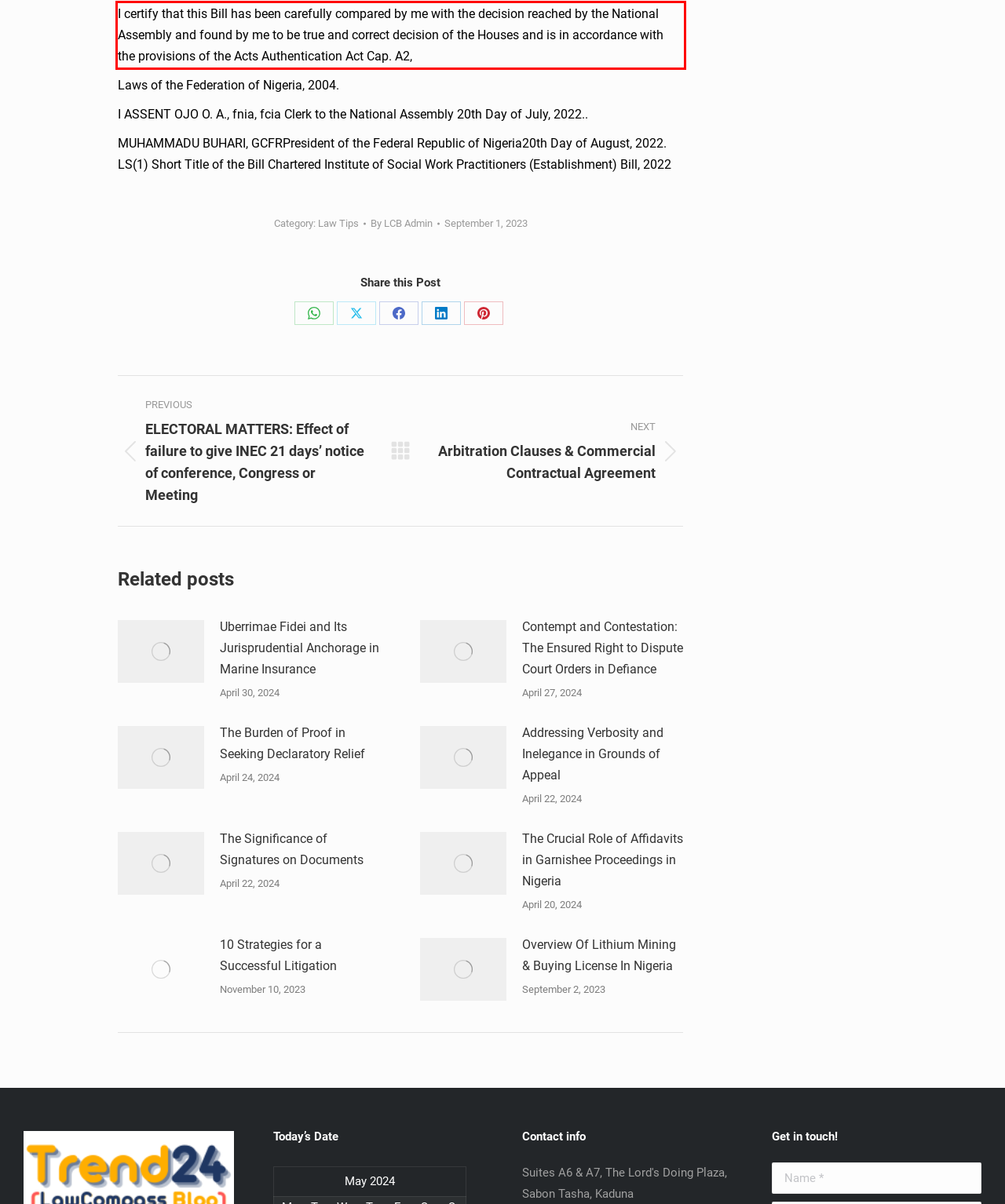You are given a screenshot with a red rectangle. Identify and extract the text within this red bounding box using OCR.

I certify that this Bill has been carefully compared by me with the decision reached by the National Assembly and found by me to be true and correct decision of the Houses and is in accordance with the provisions of the Acts Authentication Act Cap. A2,